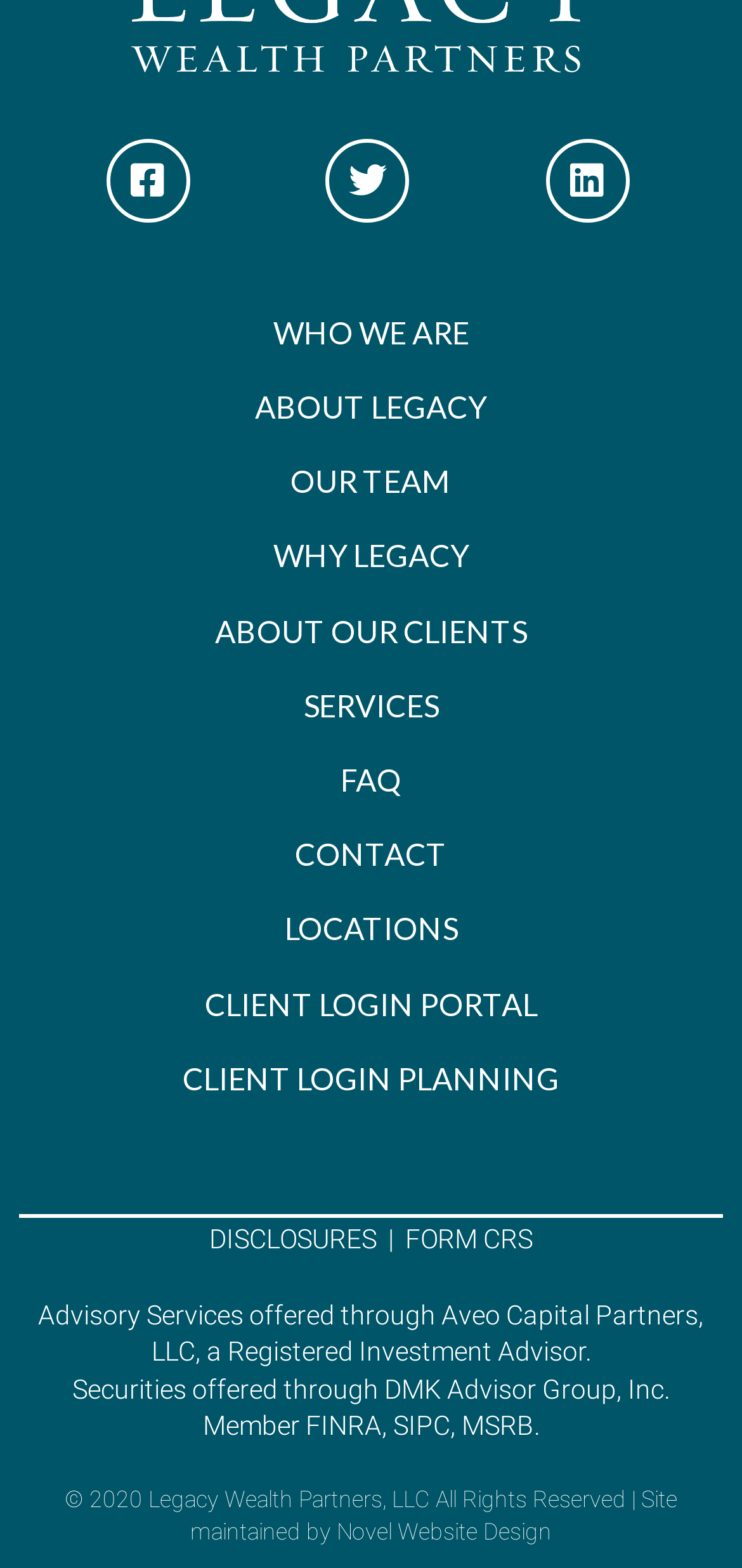What is the last link in the footer section? Please answer the question using a single word or phrase based on the image.

Novel Website Design